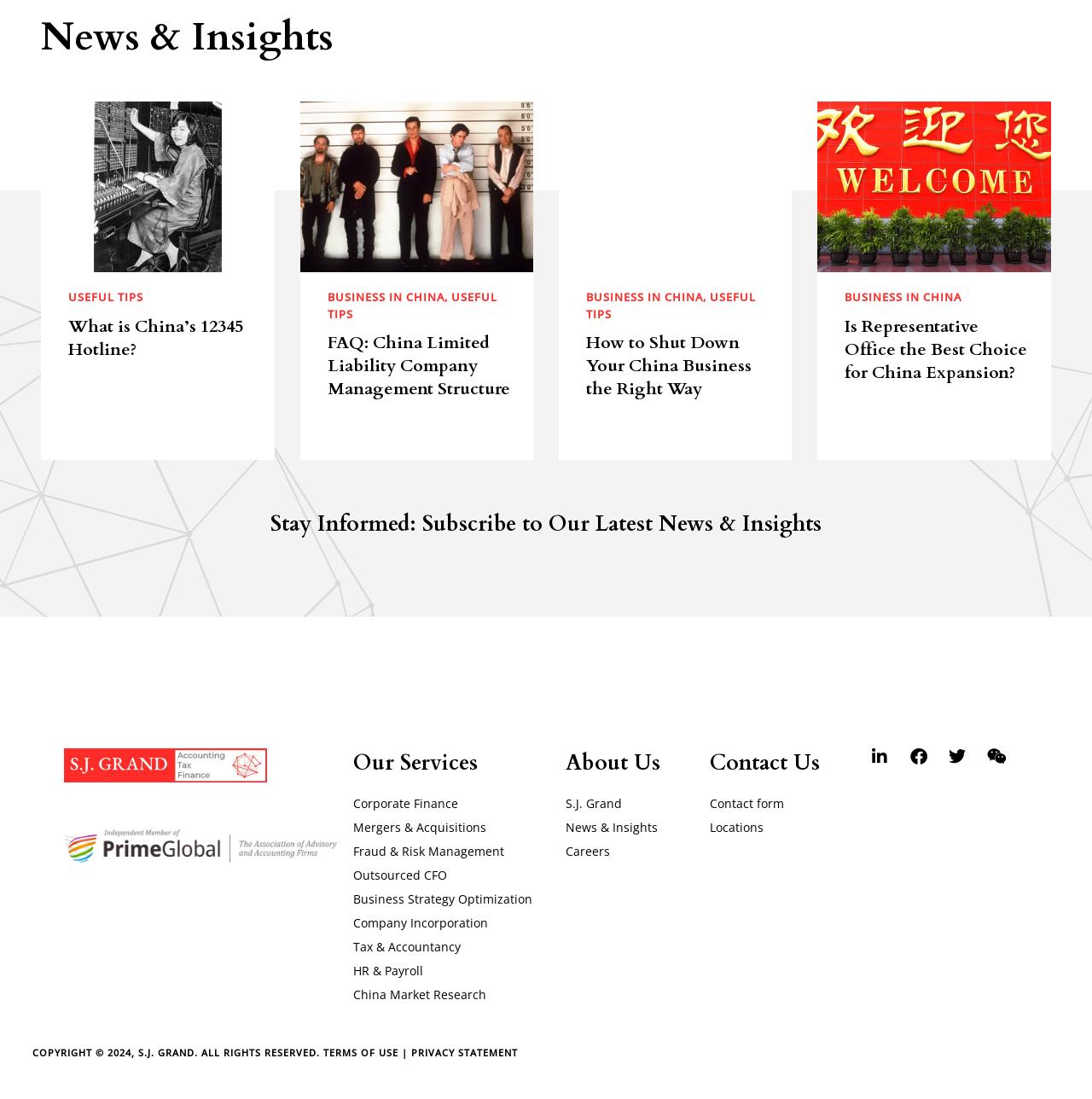Identify the bounding box coordinates of the area you need to click to perform the following instruction: "Contact Us through the contact form".

[0.65, 0.723, 0.718, 0.739]